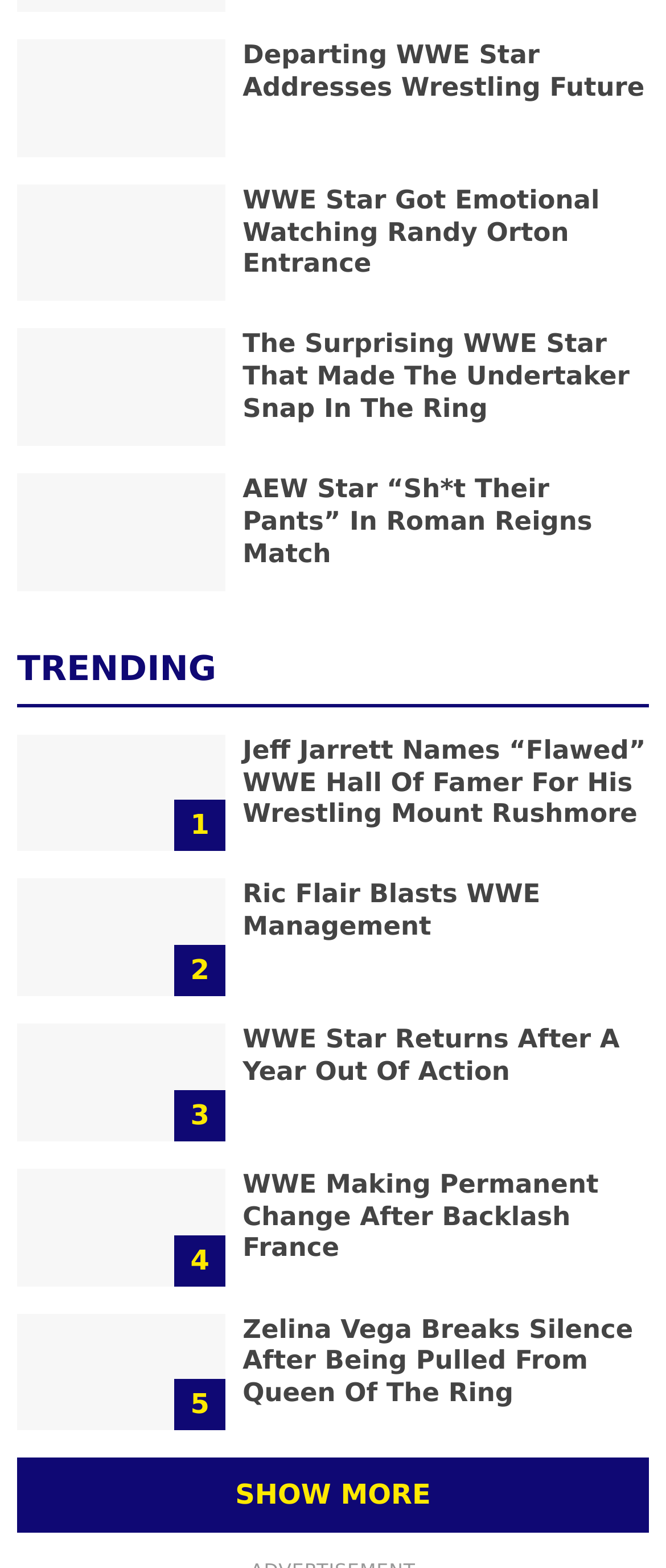How many news articles are on this page?
Deliver a detailed and extensive answer to the question.

I counted the number of headings on the page, each of which corresponds to a news article. There are 10 headings in total, so there are 10 news articles on this page.